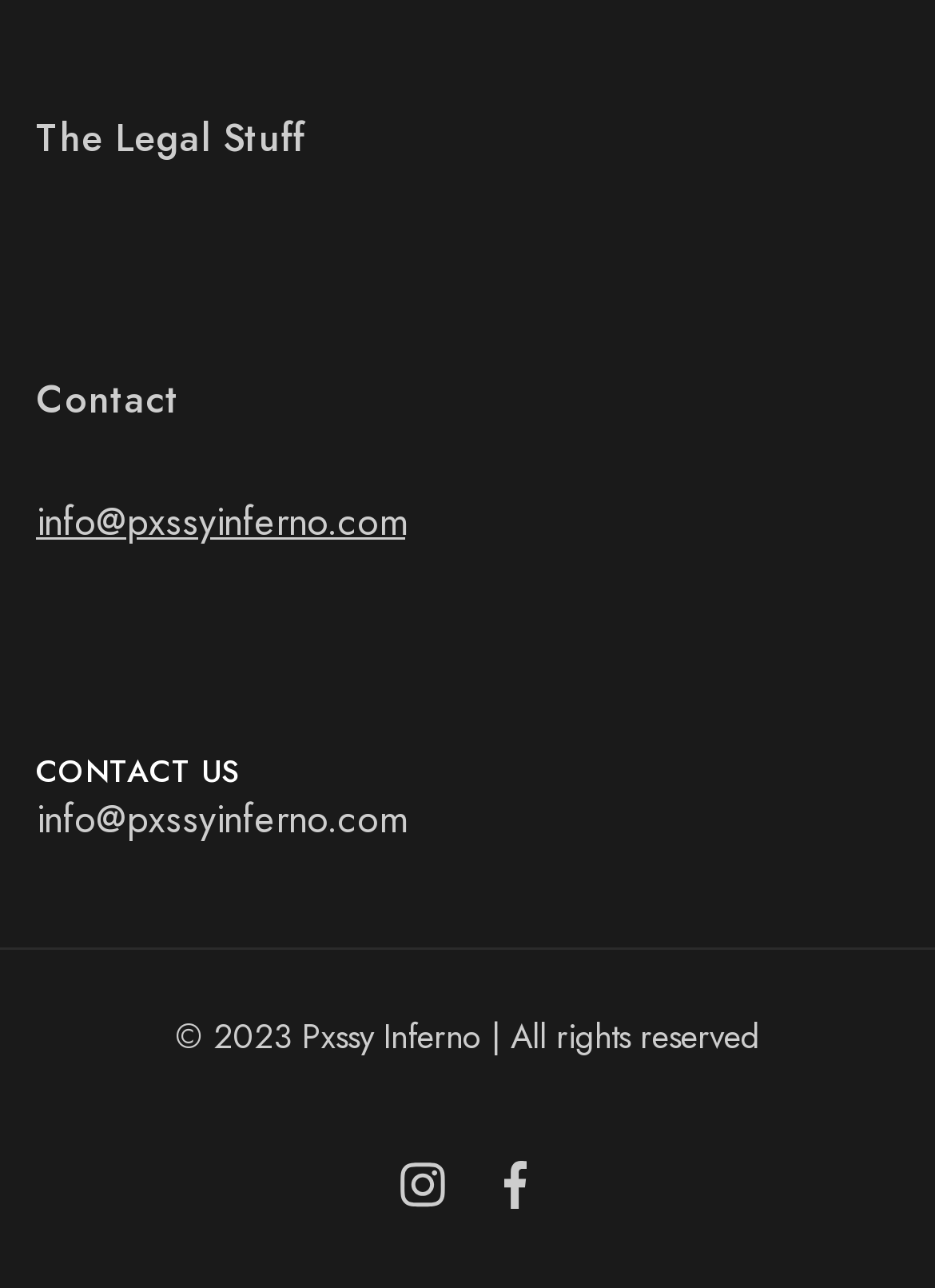What is the email address to contact?
Refer to the image and respond with a one-word or short-phrase answer.

info@pxssyinferno.com